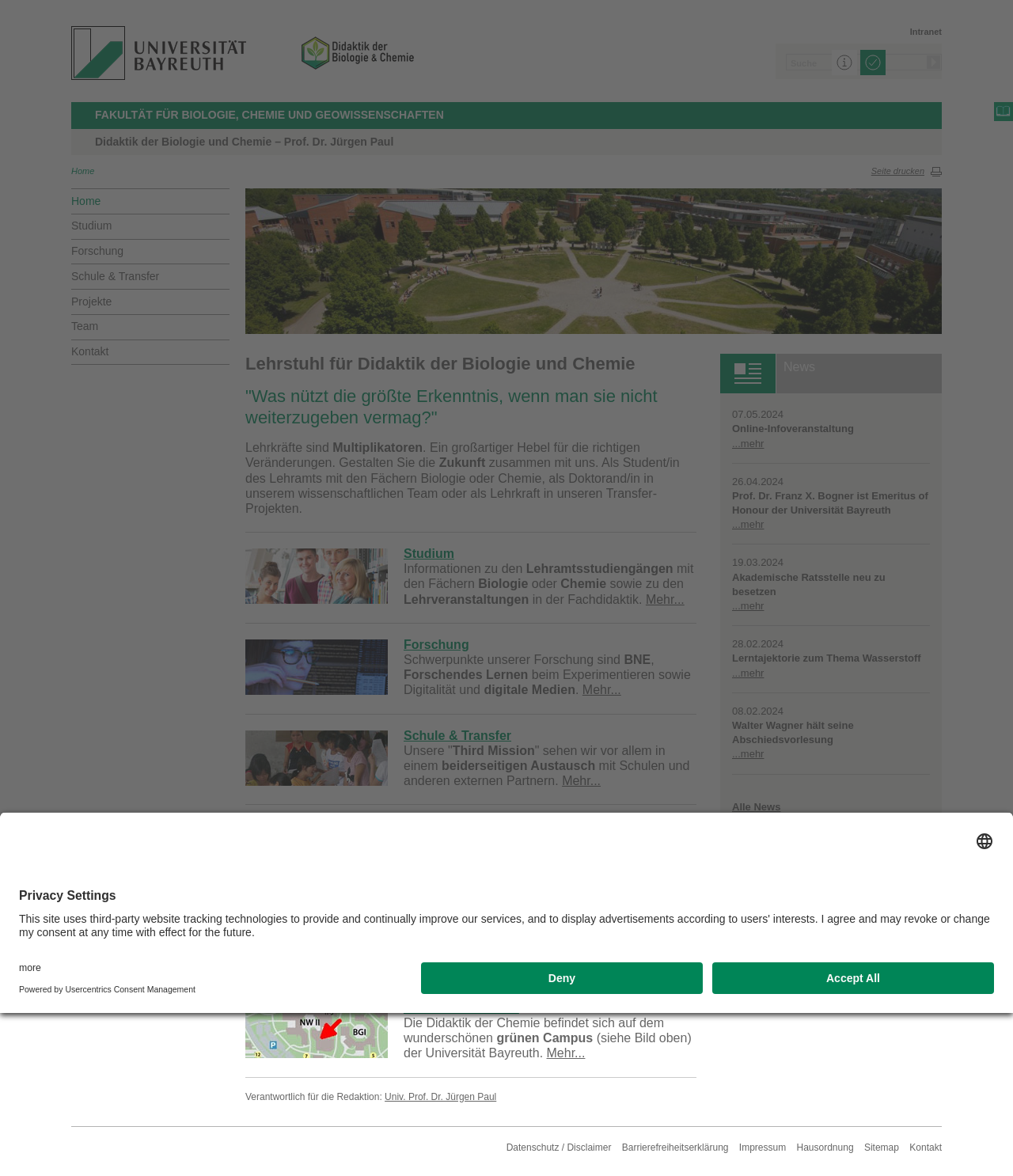Specify the bounding box coordinates for the region that must be clicked to perform the given instruction: "Explore research in biology and chemistry didactics".

[0.398, 0.542, 0.463, 0.554]